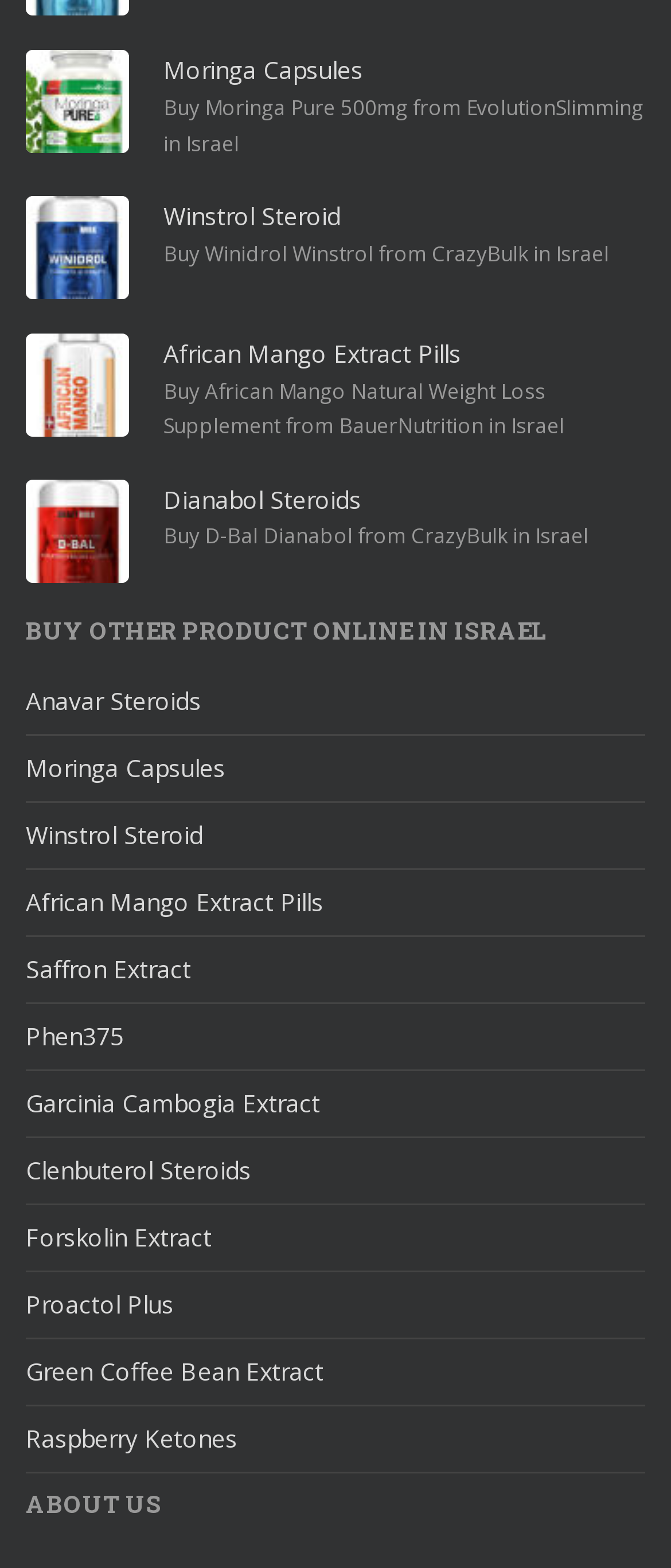Respond with a single word or short phrase to the following question: 
How many products are listed under BUY OTHER PRODUCT ONLINE IN ISRAEL?

13